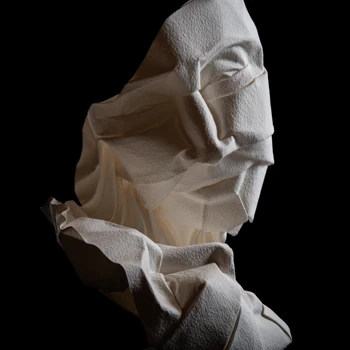What is the color of the background?
Refer to the image and respond with a one-word or short-phrase answer.

Black